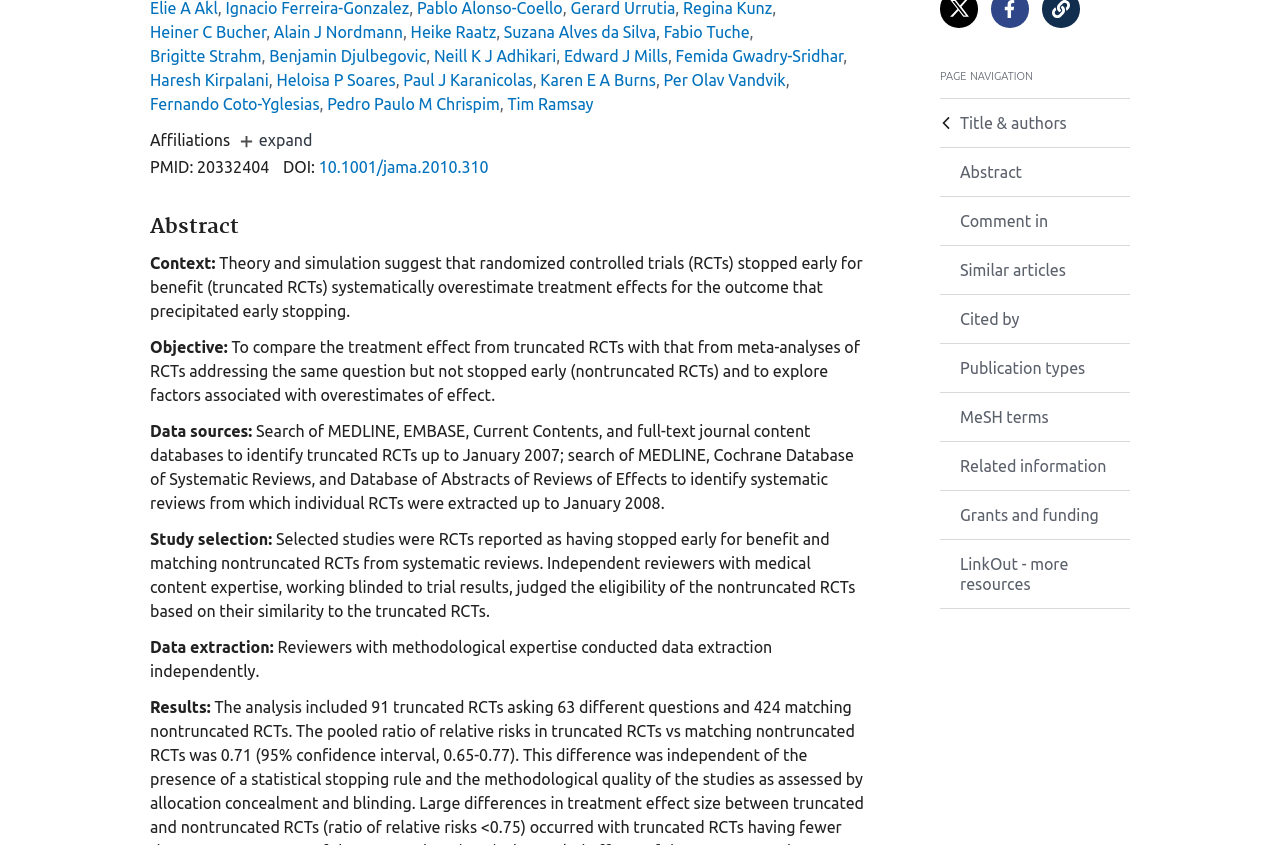Bounding box coordinates are to be given in the format (top-left x, top-left y, bottom-right x, bottom-right y). All values must be floating point numbers between 0 and 1. Provide the bounding box coordinate for the UI element described as: Expand

[0.183, 0.152, 0.252, 0.18]